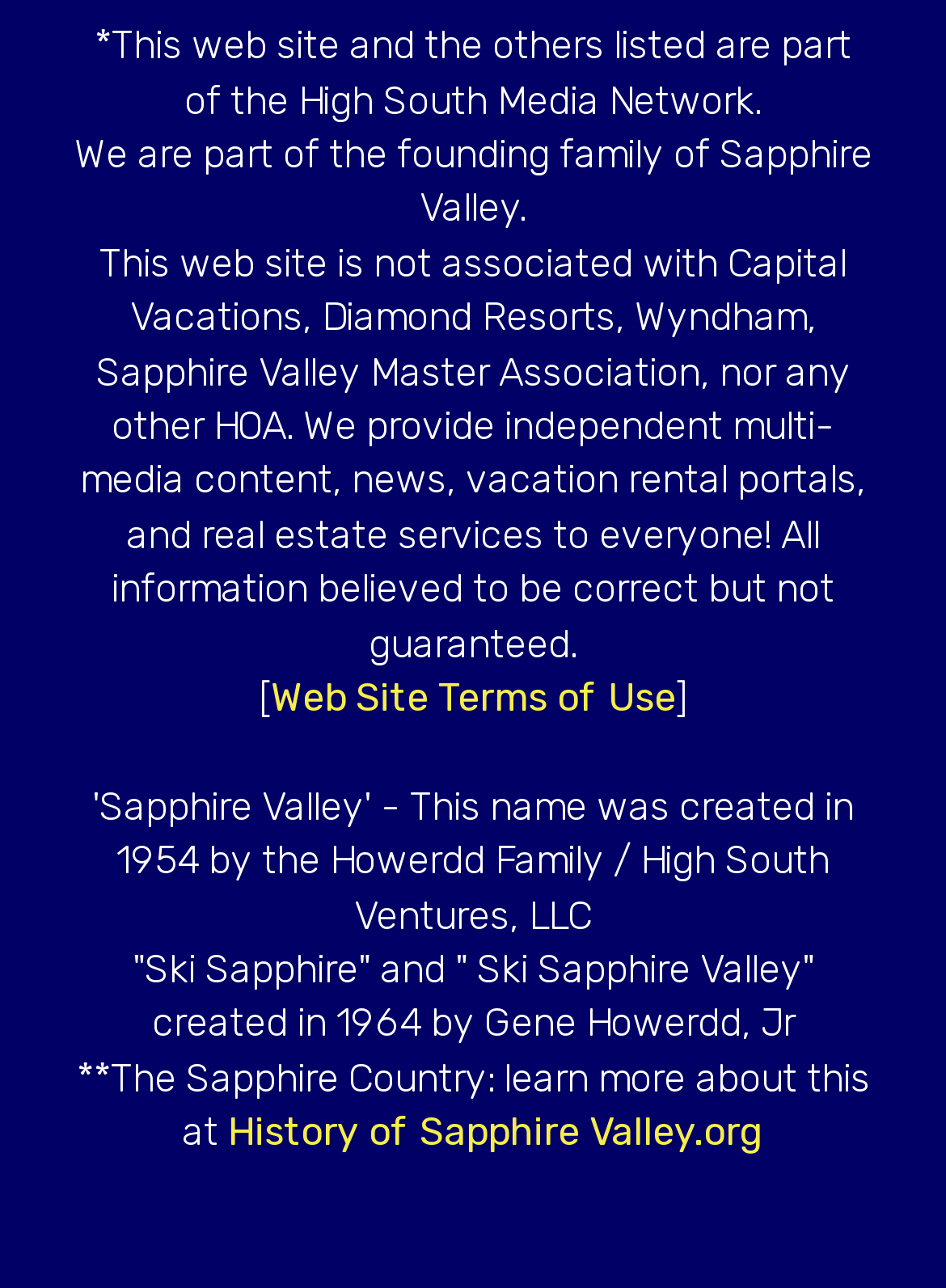Give a one-word or short phrase answer to this question: 
What is the name of the website that provides information about the history of Sapphire Valley?

History of Sapphire Valley.org